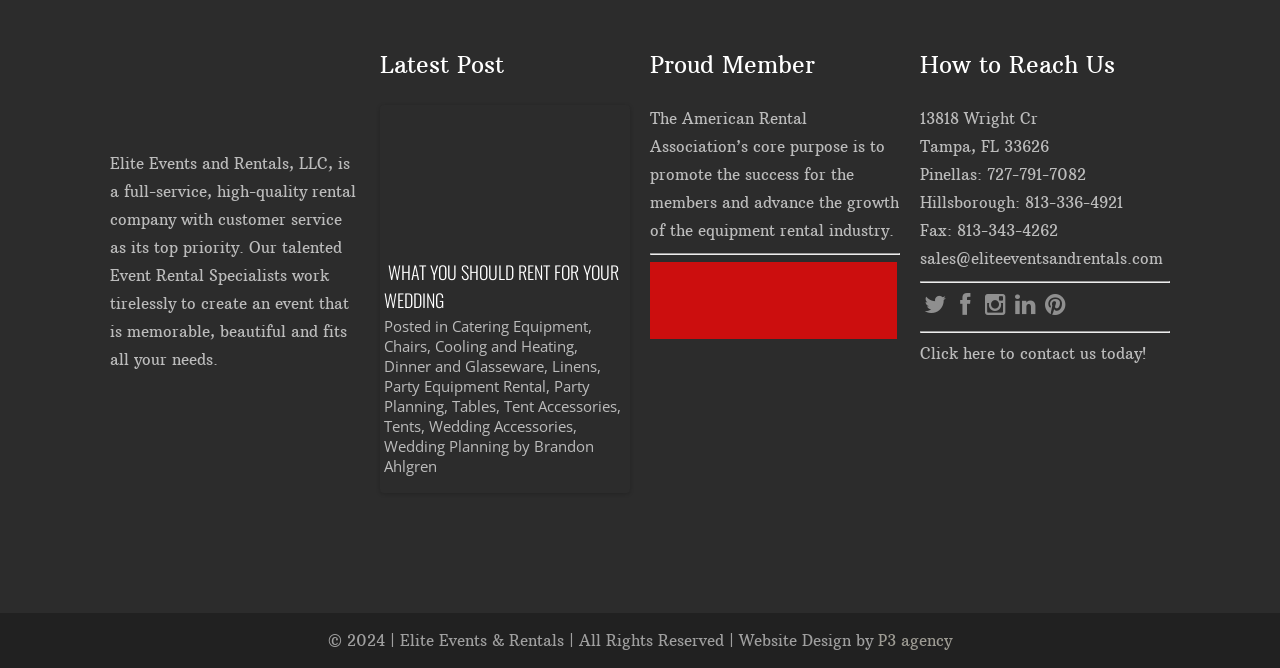Locate the bounding box coordinates of the element you need to click to accomplish the task described by this instruction: "Read the 'BUDGETING 101 FOR YOUR NEXT EVENT' article".

[0.111, 0.371, 0.3, 0.473]